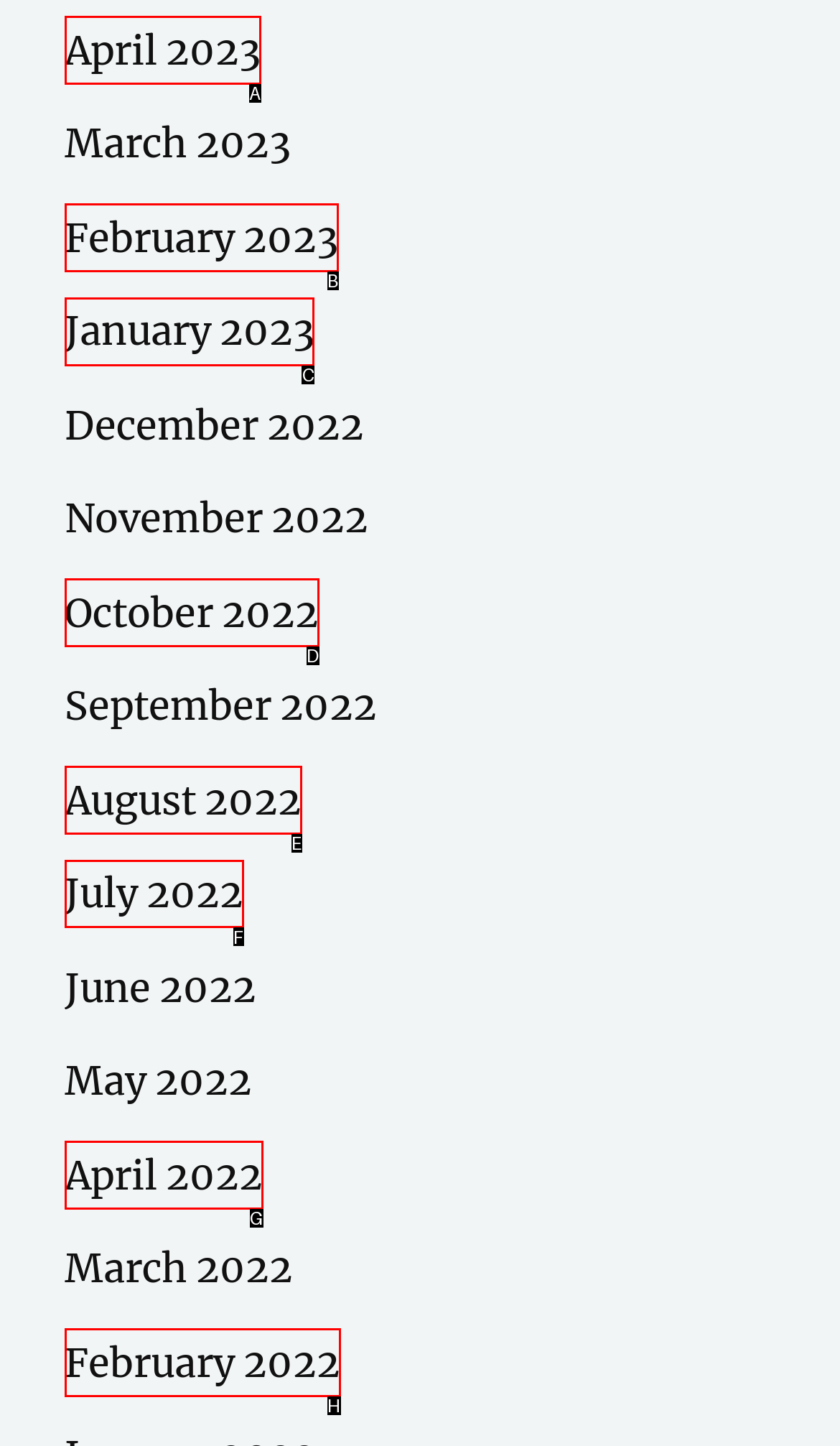Select the correct UI element to complete the task: view January 2023
Please provide the letter of the chosen option.

C